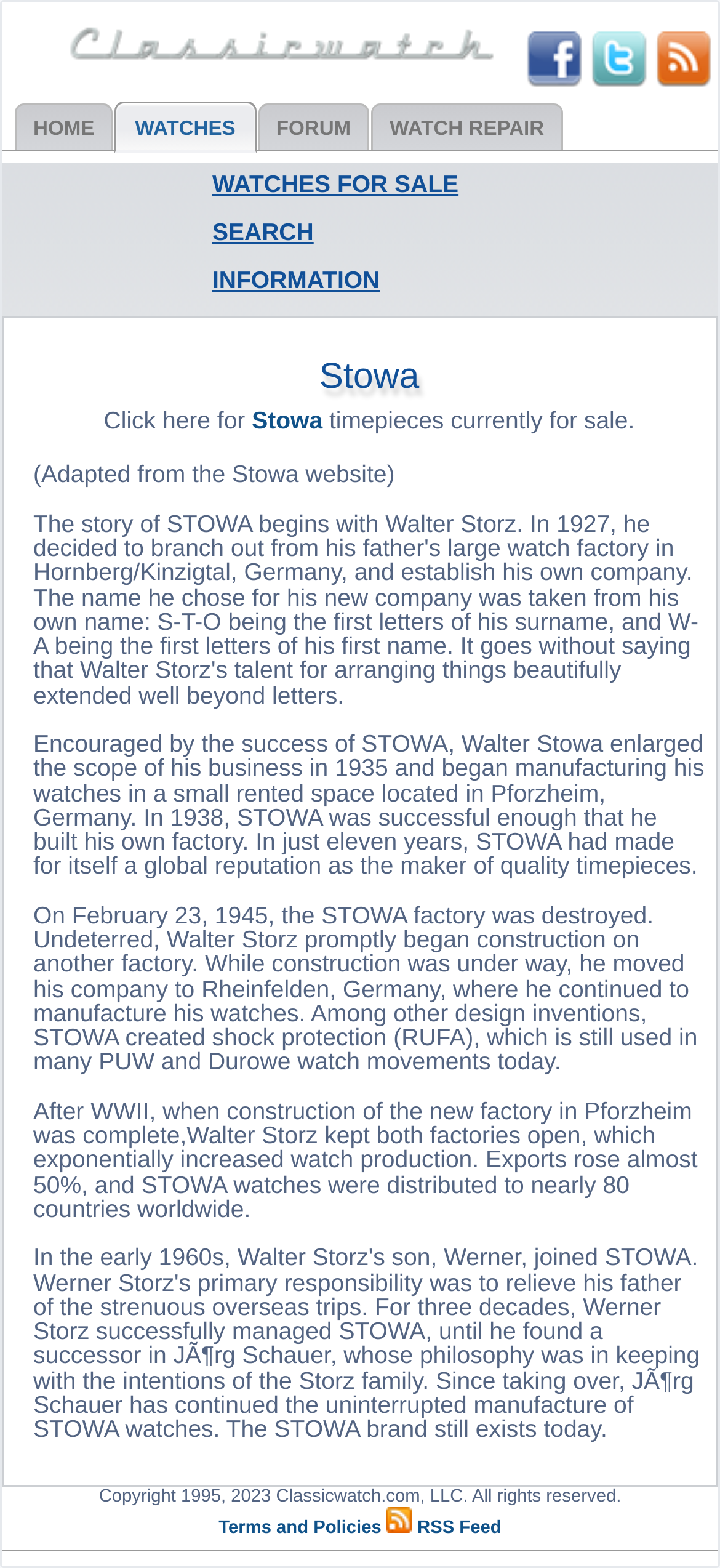Given the content of the image, can you provide a detailed answer to the question?
What is the name of the invention created by Stowa?

The name of the invention created by Stowa can be found in the text content of the webpage, specifically in the section that describes the history of the brand. The text mentions 'Among other design inventions, STOWA created shock protection (RUFA), which is still used in many PUW and Durowe watch movements today.' which indicates that shock protection (RUFA) is the invention created by Stowa.